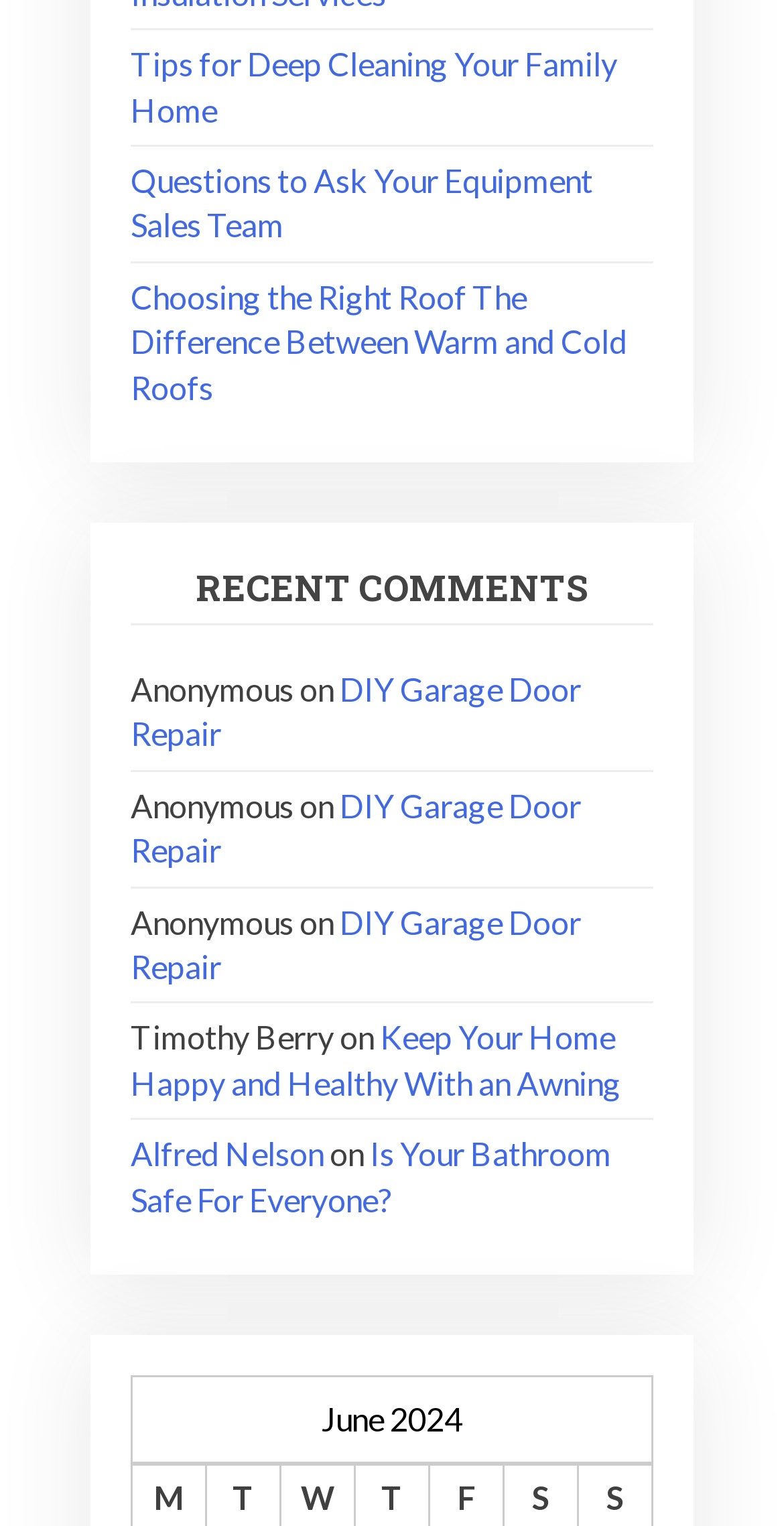Point out the bounding box coordinates of the section to click in order to follow this instruction: "Add Facial Wash 7 FL.OZ to cart".

None